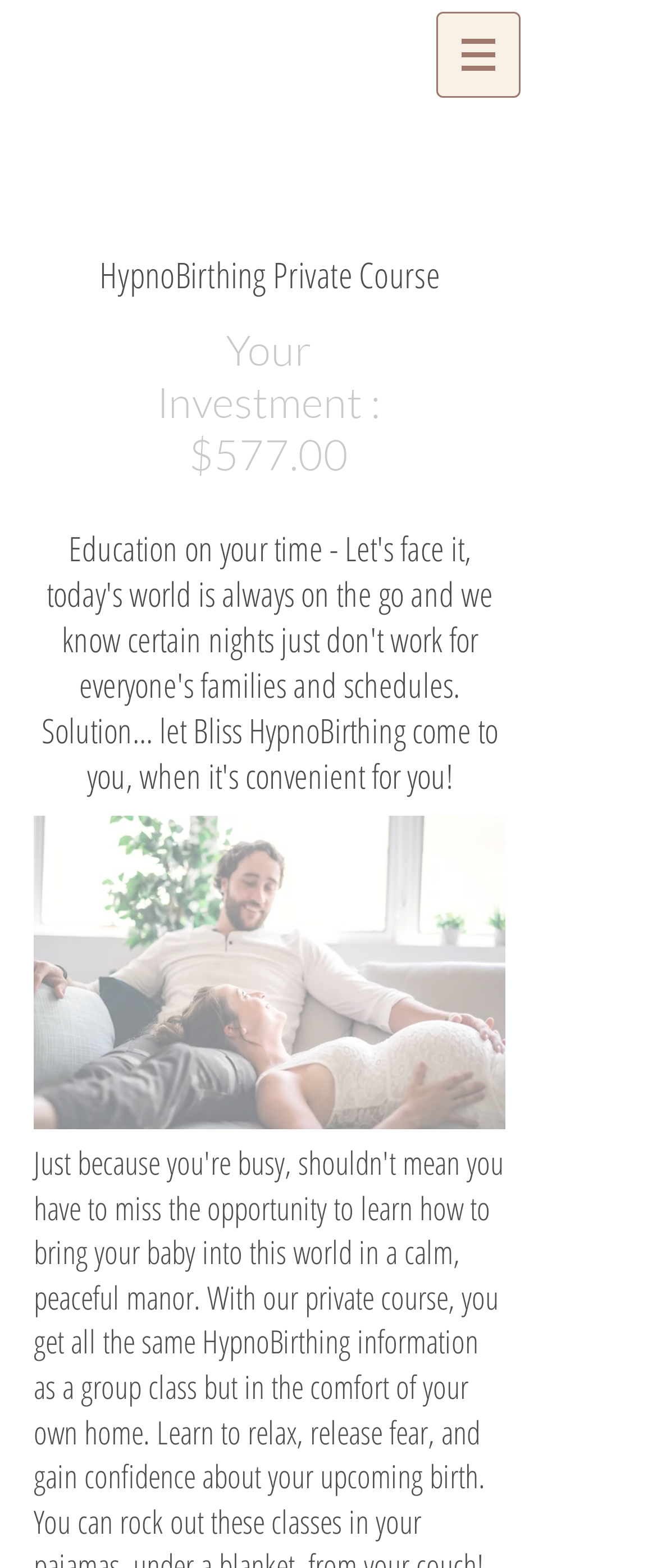What is the purpose of Bliss HypnoBirthing according to the webpage?
We need a detailed and meticulous answer to the question.

I found the answer by reading the heading element that says 'Education on your time - Let's face it, today's world is always on the go and we know certain nights just don't work for everyone's families and schedules. Solution... let Bliss HypnoBirthing come to you, when it's convenient for you!'. This suggests that the purpose of Bliss HypnoBirthing is to provide education on your own time, flexible to your schedule.